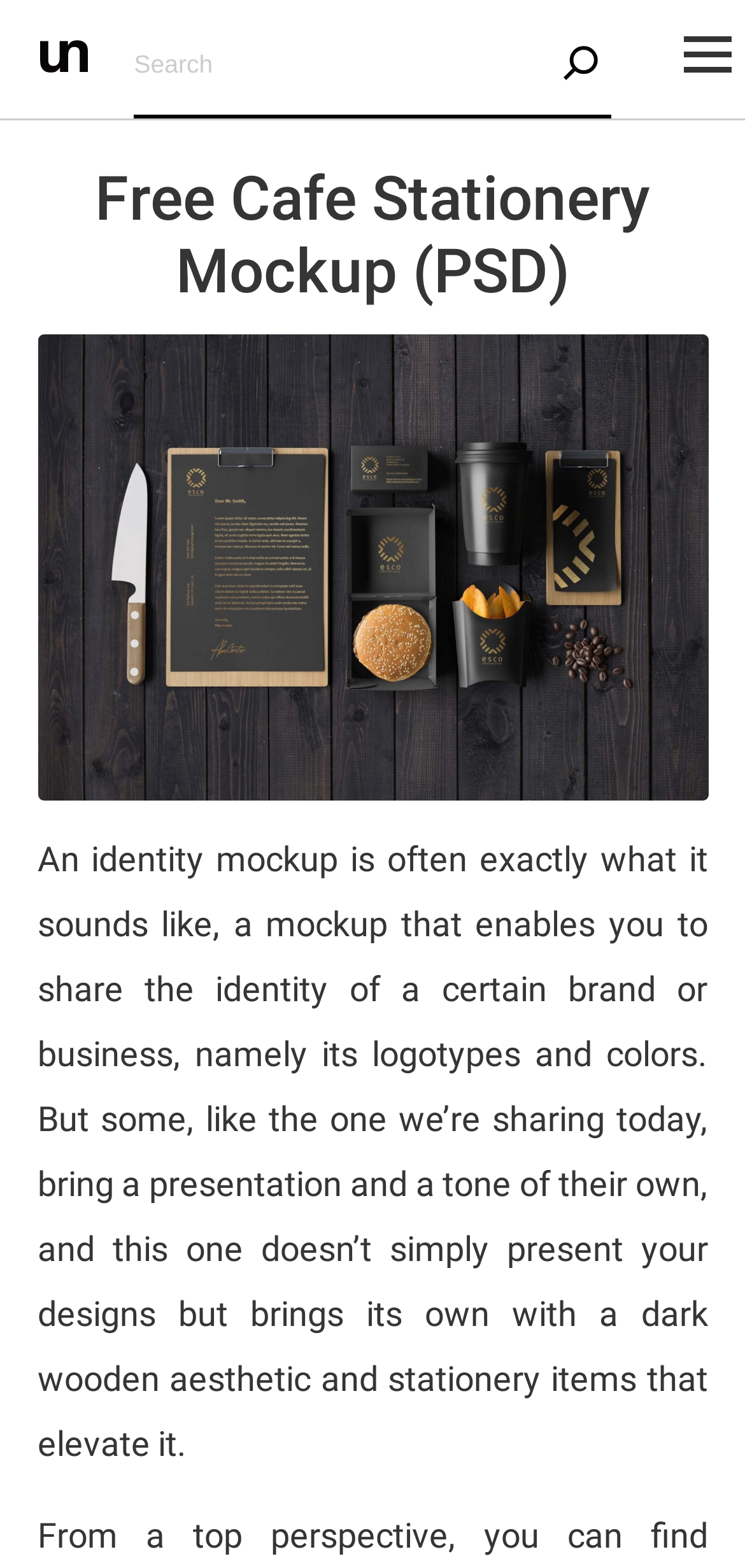Find the bounding box coordinates for the HTML element specified by: "name="s" placeholder="Search"".

[0.18, 0.009, 0.82, 0.076]